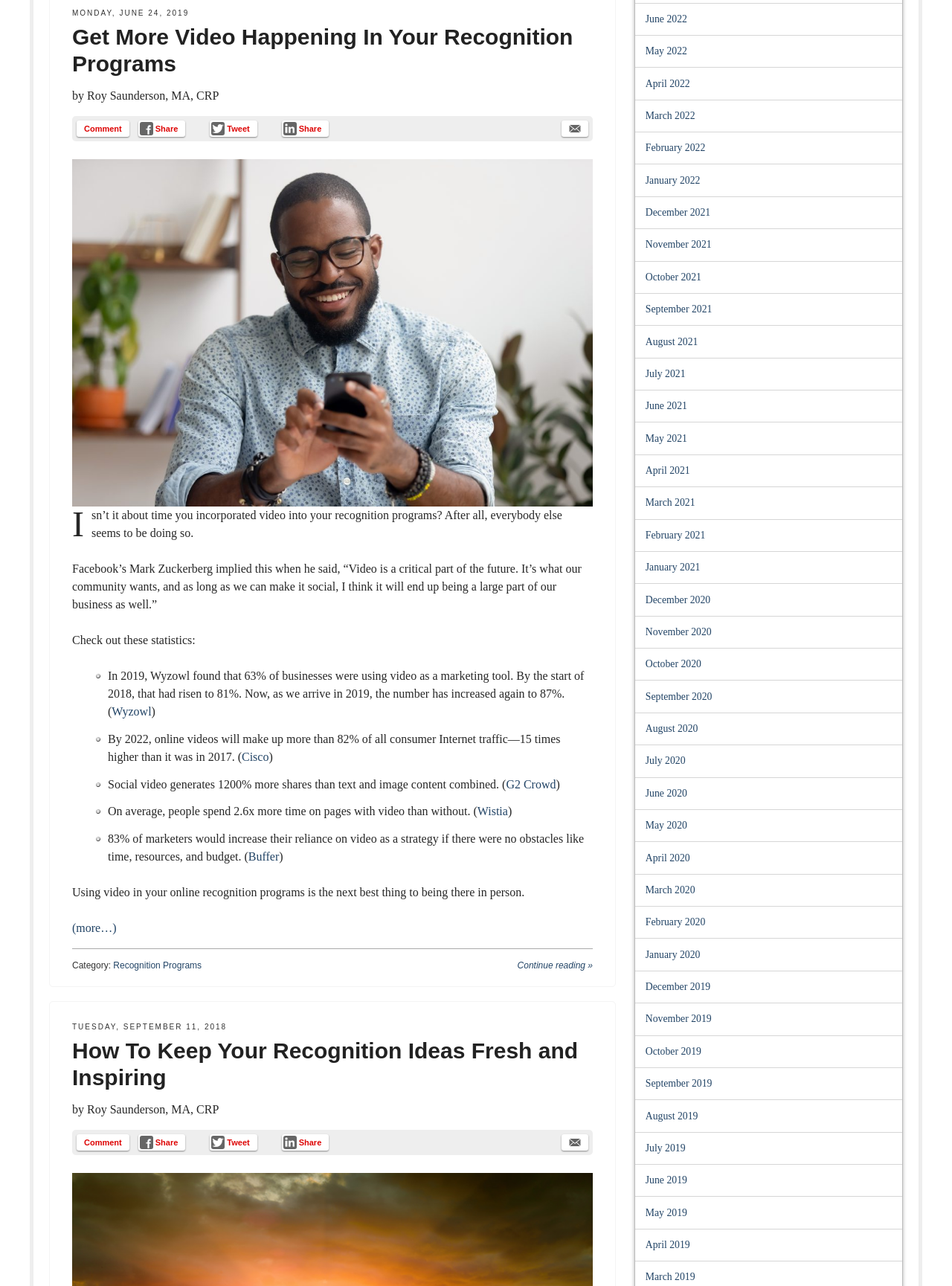Highlight the bounding box coordinates of the element you need to click to perform the following instruction: "Share the article on social media."

[0.145, 0.094, 0.195, 0.106]